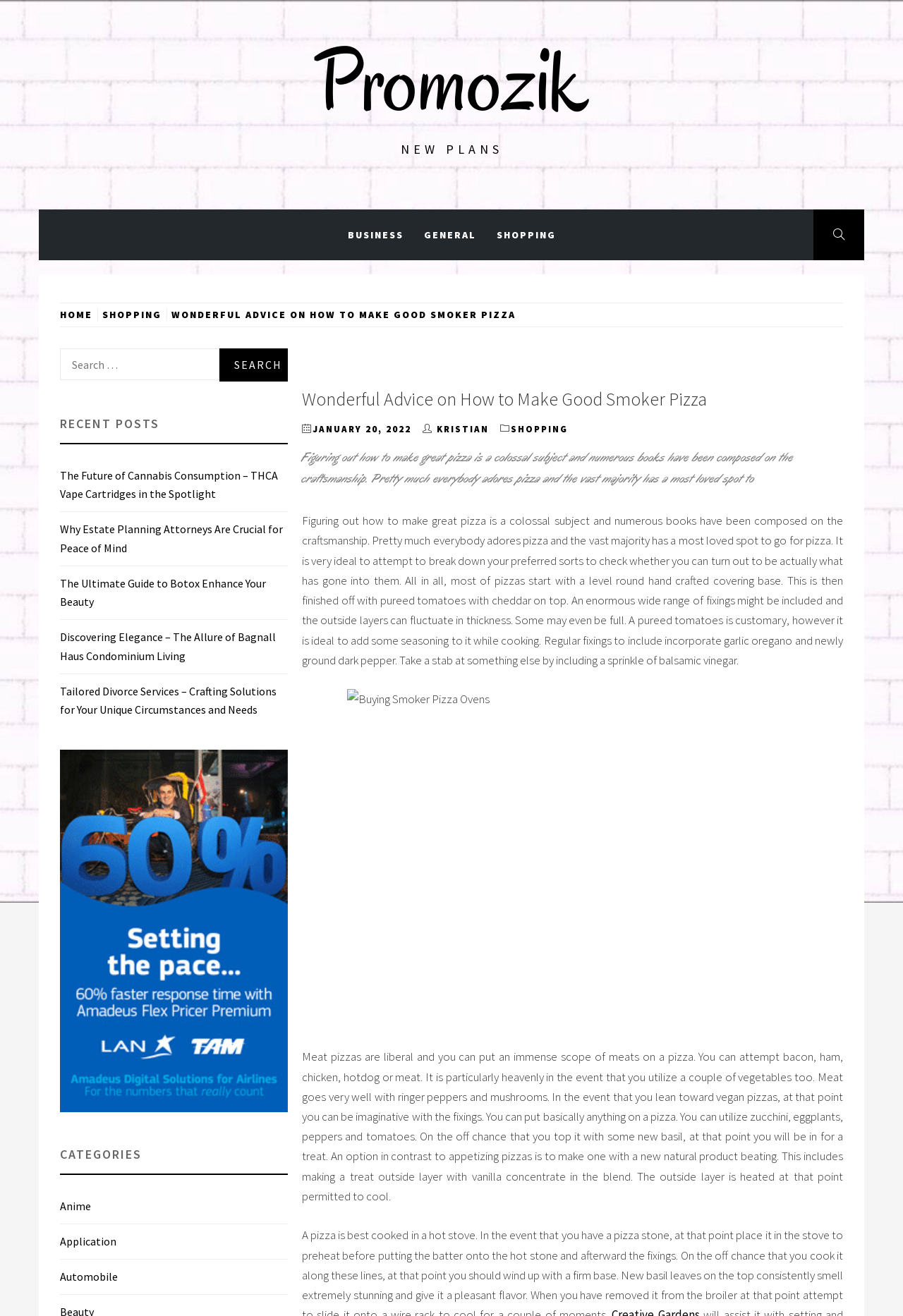Identify the bounding box for the described UI element. Provide the coordinates in (top-left x, top-left y, bottom-right x, bottom-right y) format with values ranging from 0 to 1: Anime

[0.066, 0.911, 0.101, 0.922]